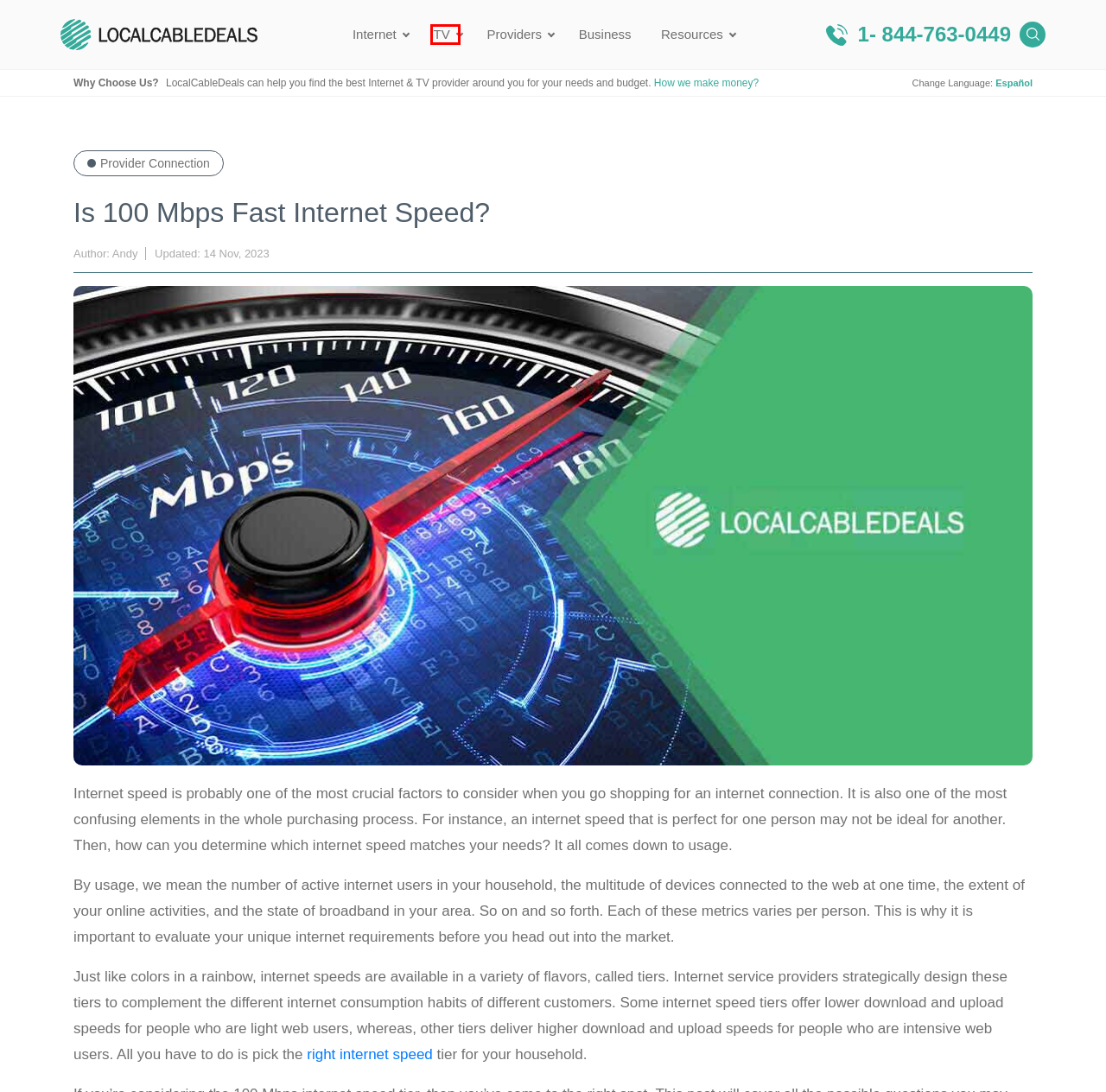You have a screenshot of a webpage with a red bounding box highlighting a UI element. Your task is to select the best webpage description that corresponds to the new webpage after clicking the element. Here are the descriptions:
A. Xtream Powered by Mediacom: Internet, TV, & Phone
B. Your Internet and TV Provider Reviews| LocalCableDeals
C. Top Internet & TV Providers in Your Area| LocalCableDeals
D. All about Internet & TV | LocalCableDeals Resources
E. Optimum: Internet, TV, and Mobile Services
F. Find the Best Internet Deals Near You
G. blogs de los proveedores de telecomunicaciones | Local Cable Deals
H. LocalCableDeals – Discover the Best Internet and TV Deals Near You

H